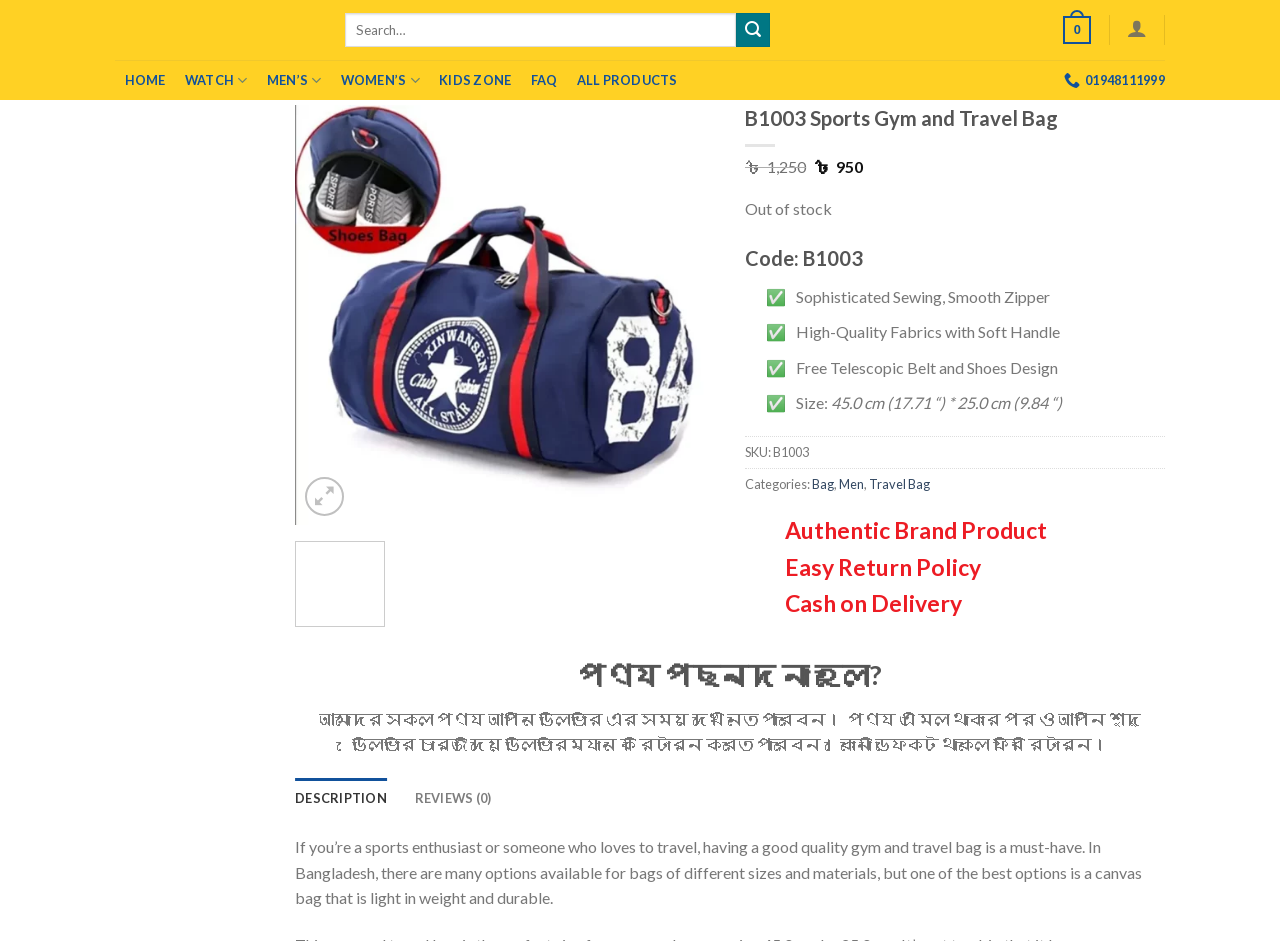Give a concise answer using one word or a phrase to the following question:
What is the material of the bag?

High-Quality Fabrics